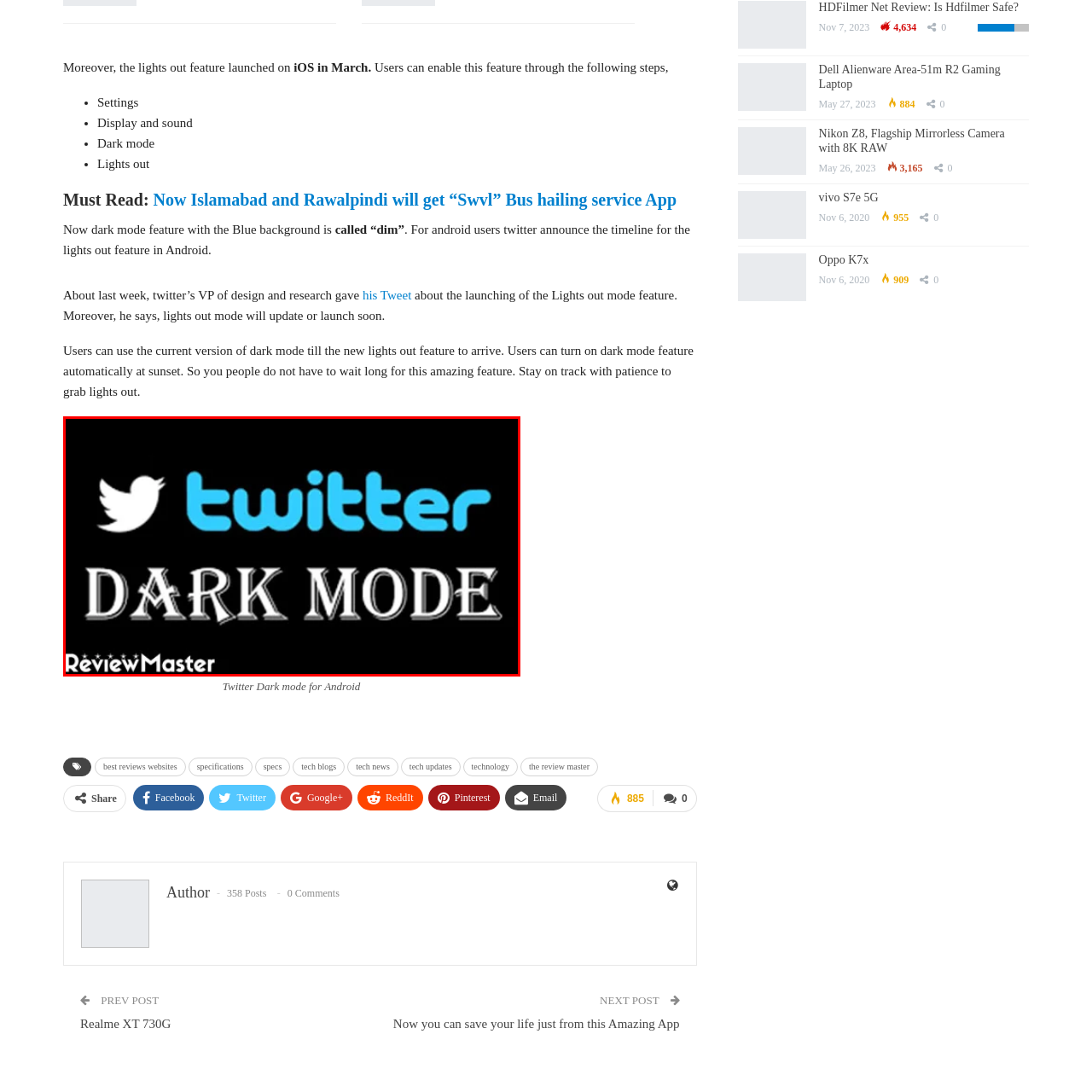What is the purpose of Twitter's dark mode?
Study the image within the red bounding box and deliver a detailed answer.

The image effectively captures the essence of Twitter's dark mode, highlighting its user-friendly functionality aimed at enhancing viewing comfort, especially in low-light environments, which implies that the purpose of Twitter's dark mode is to enhance viewing comfort.